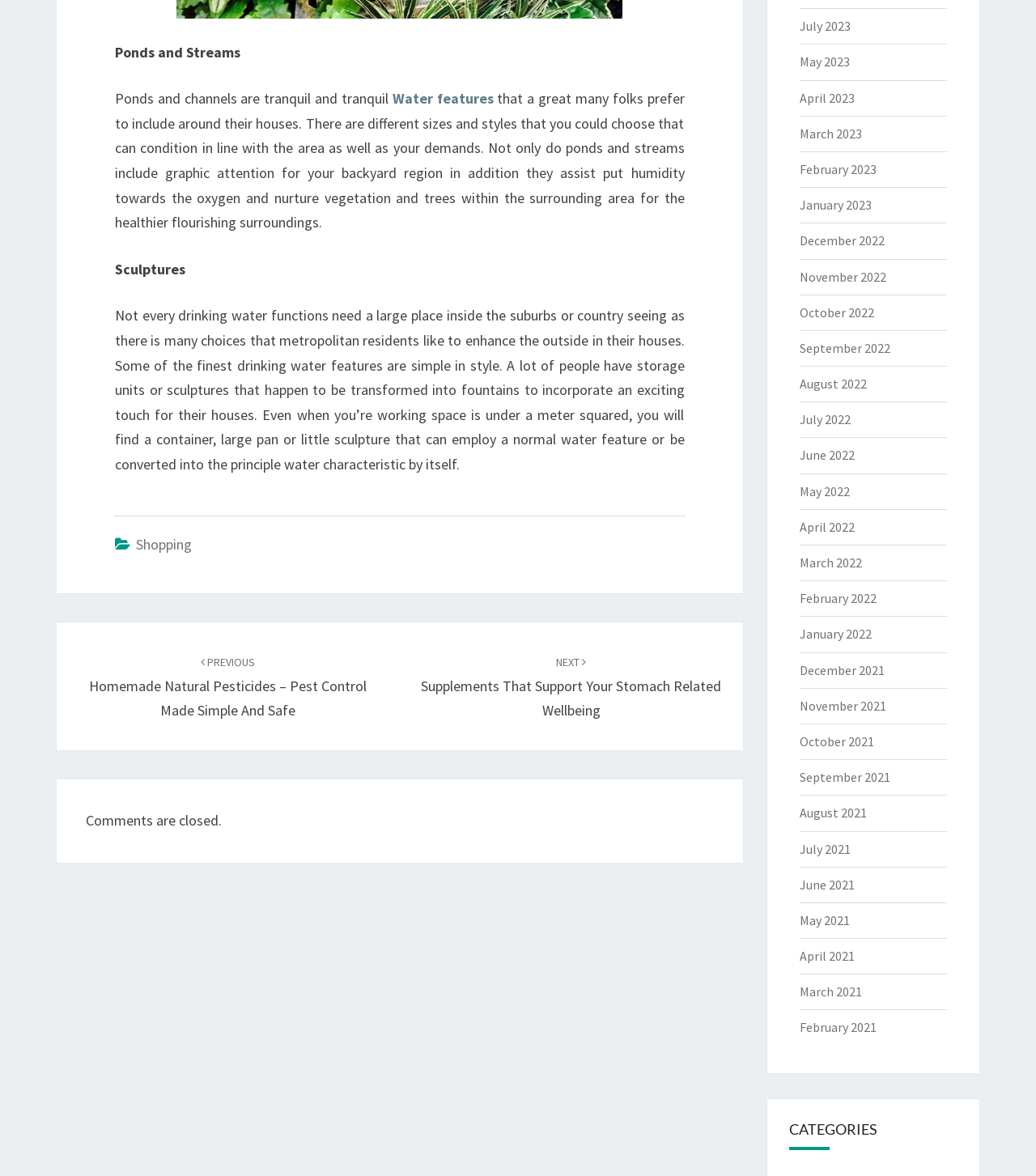What type of water features are discussed?
Provide a one-word or short-phrase answer based on the image.

Ponds and streams